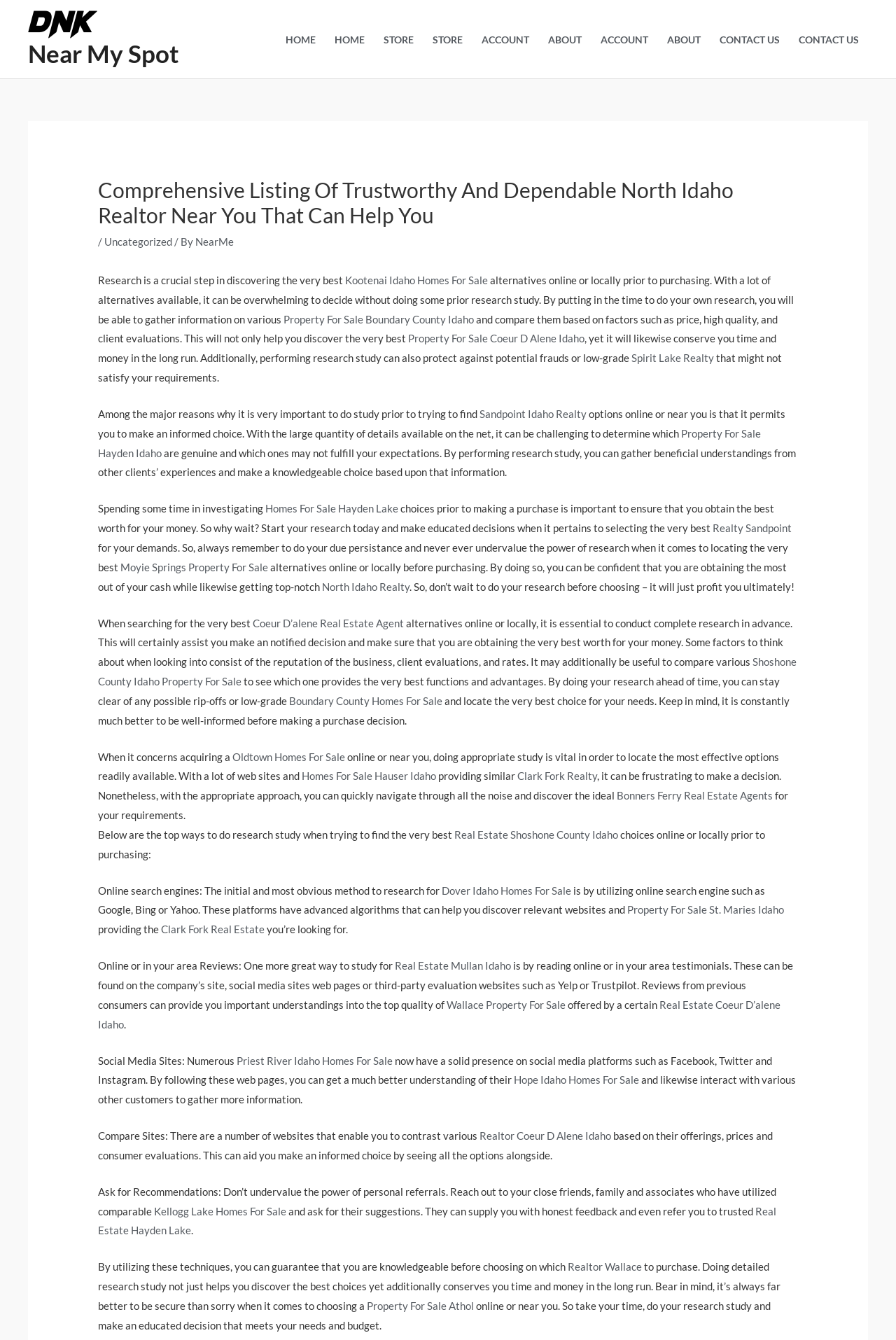Determine the bounding box coordinates for the clickable element to execute this instruction: "Read about 'Research is a crucial step in discovering the very best Kootenai Idaho Homes For Sale alternatives online or locally prior to purchasing'". Provide the coordinates as four float numbers between 0 and 1, i.e., [left, top, right, bottom].

[0.109, 0.204, 0.385, 0.214]